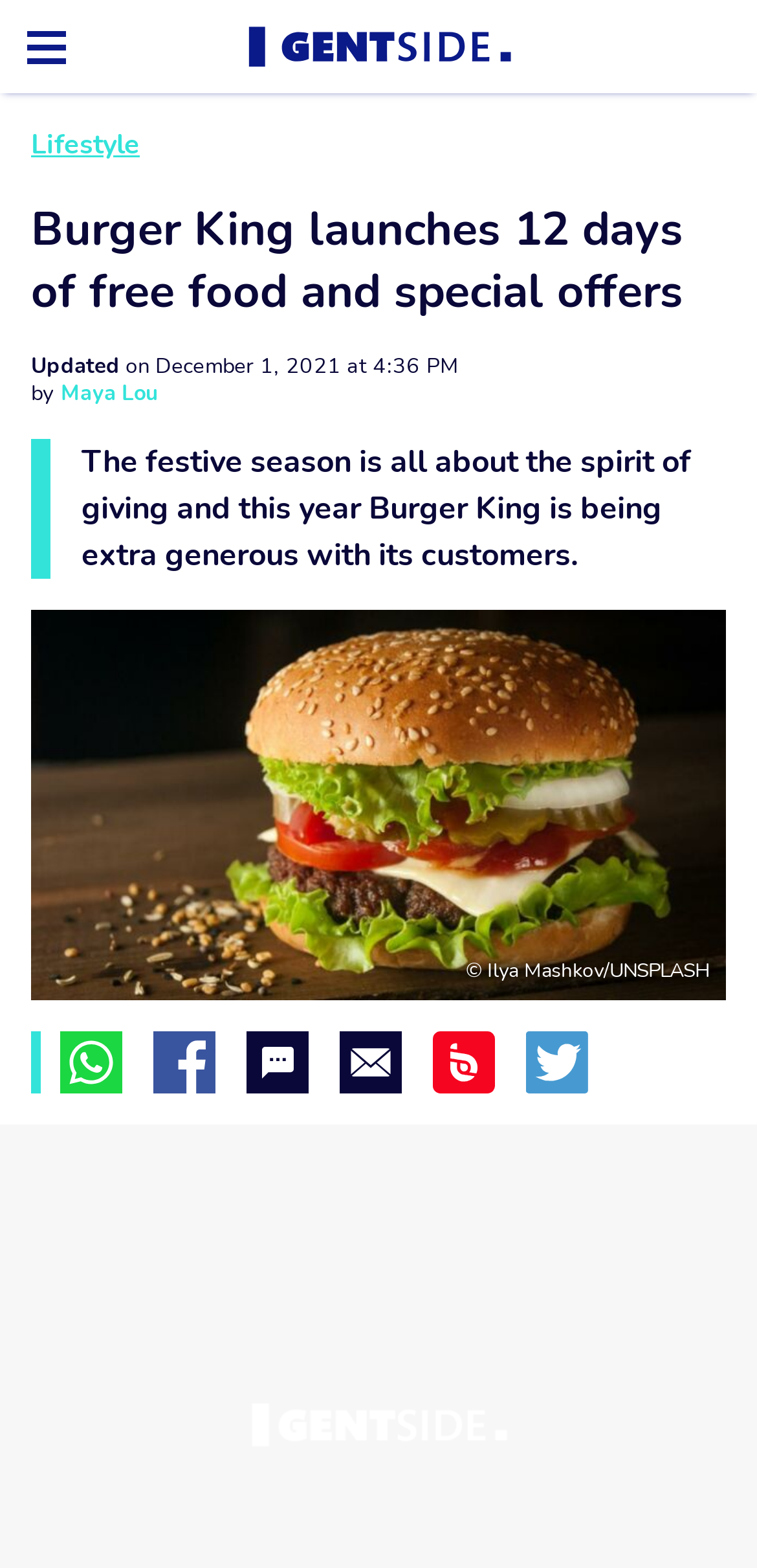Determine the webpage's heading and output its text content.

Burger King launches 12 days of free food and special offers